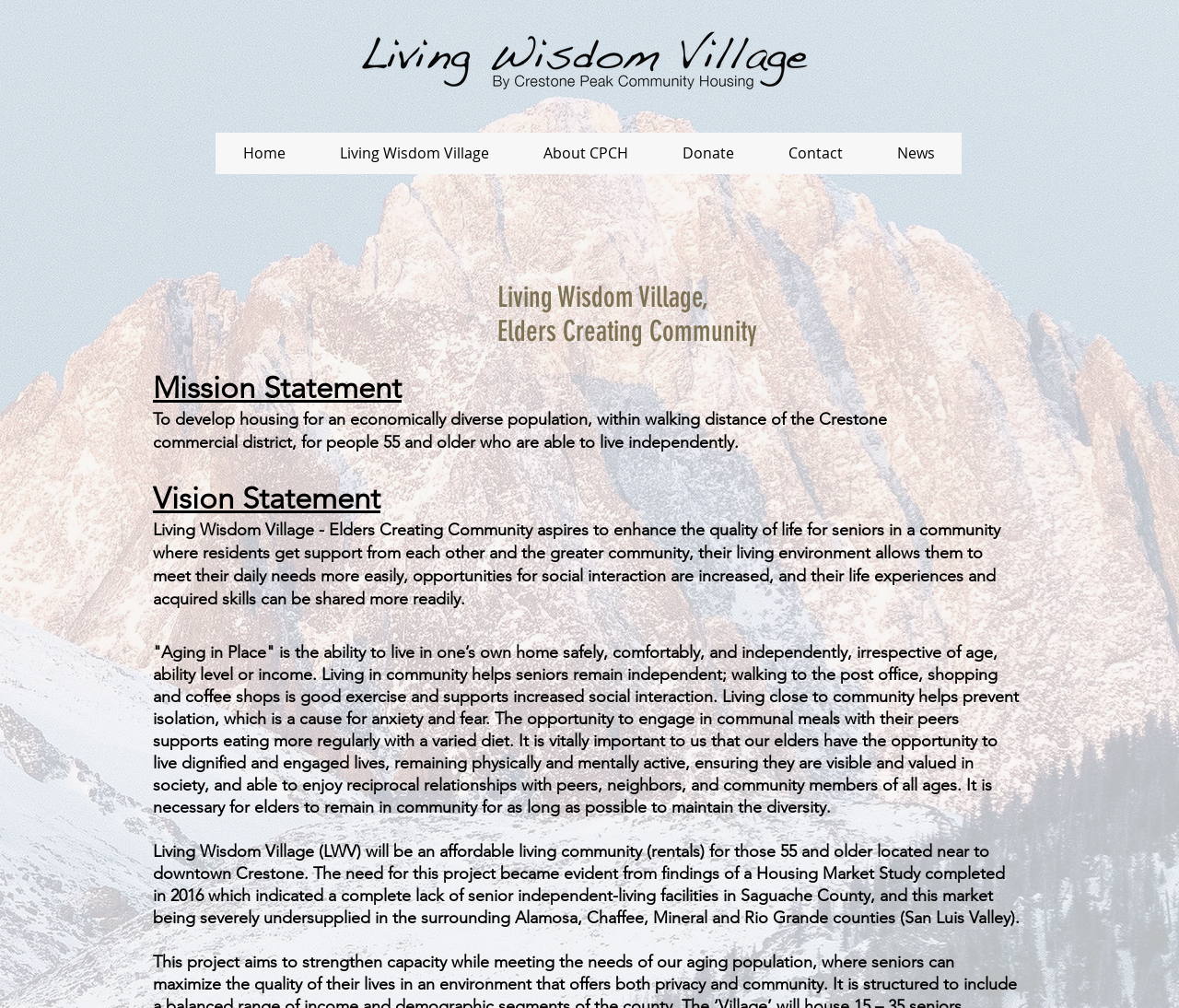What is the age requirement for living in the village?
Using the image, respond with a single word or phrase.

55 and older